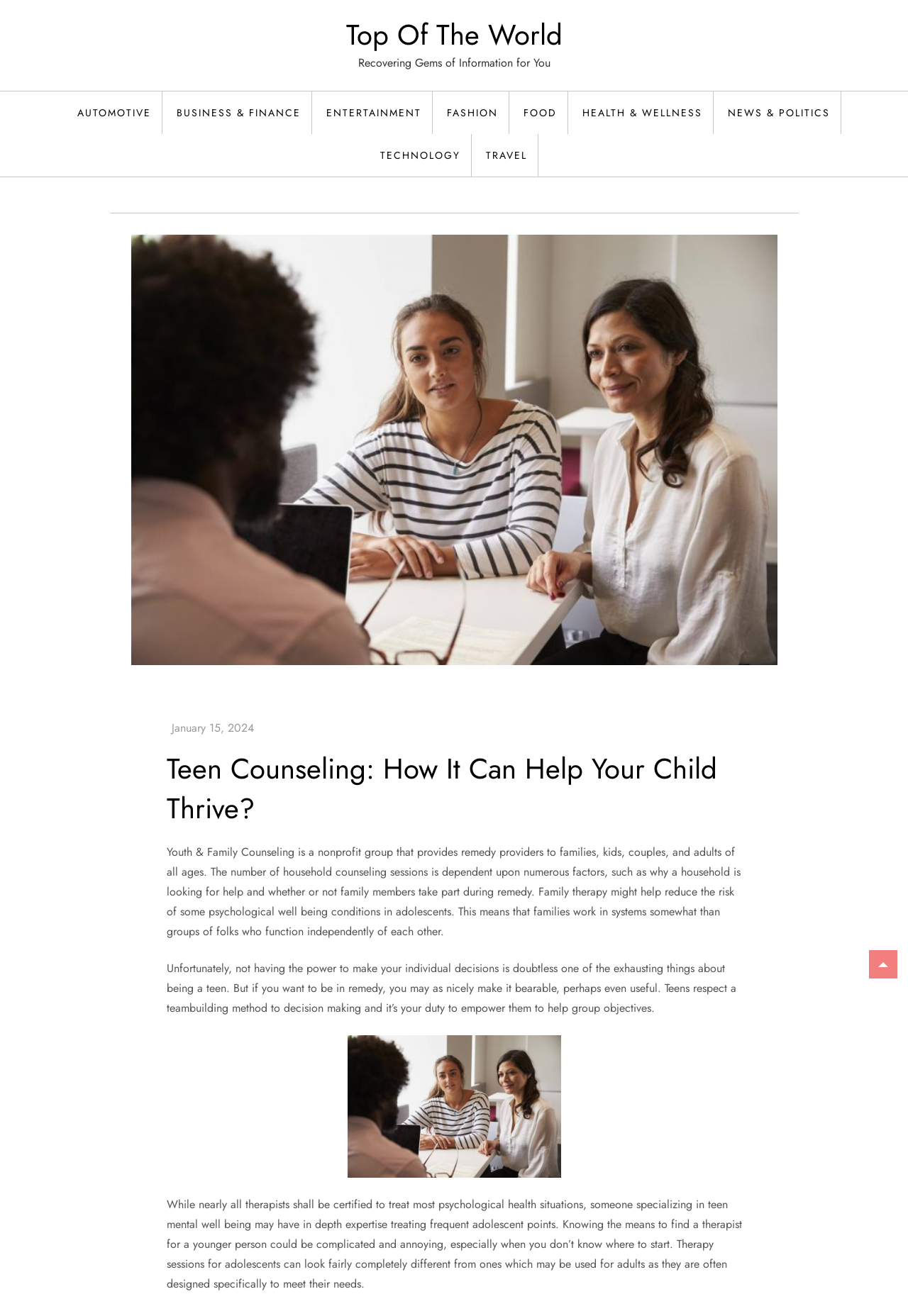How many links are in the top navigation menu?
Using the visual information from the image, give a one-word or short-phrase answer.

9